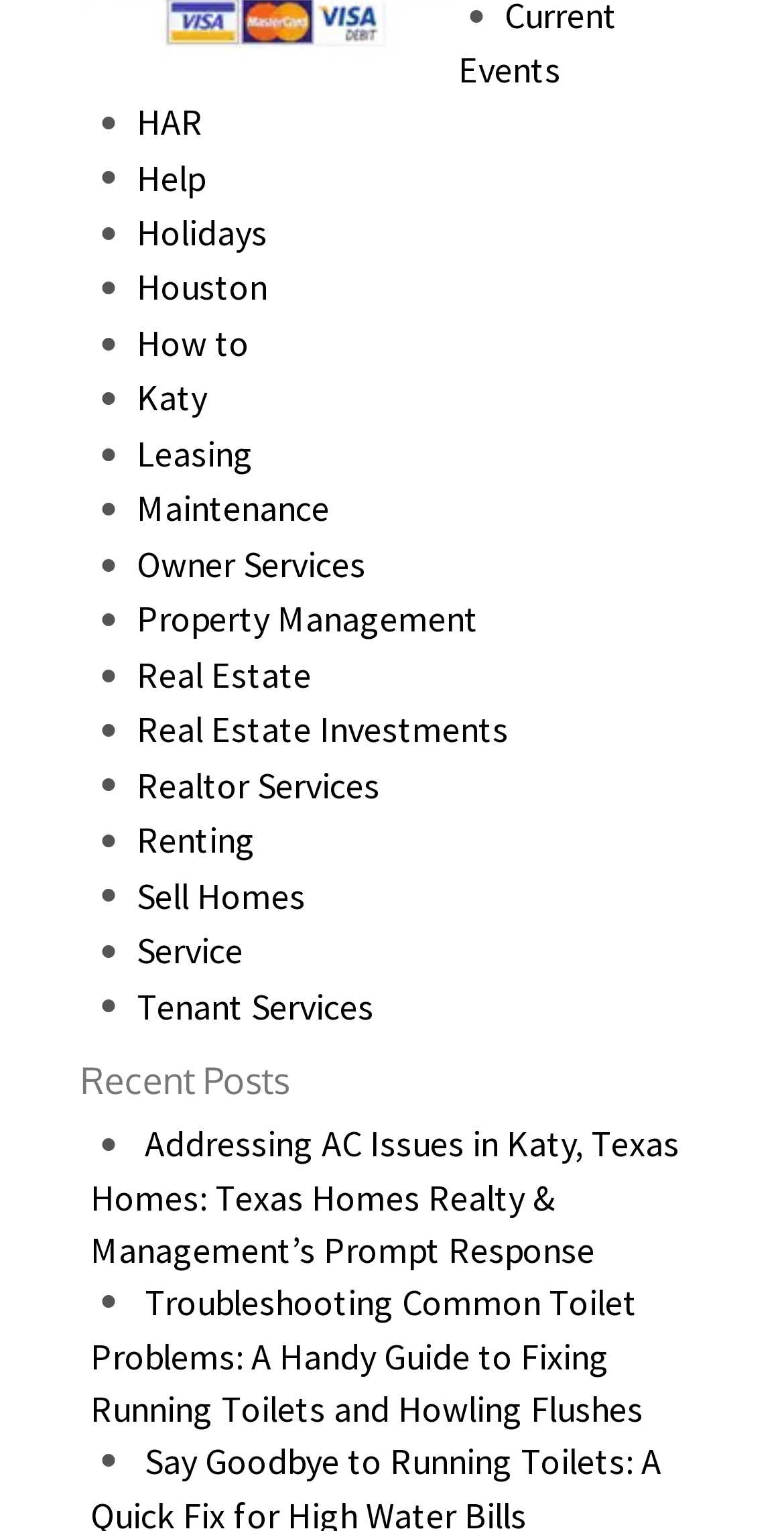Refer to the screenshot and answer the following question in detail:
How many links are present on the webpage?

There are 24 links present on the webpage, which are 'HAR', 'Help', 'Holidays', 'Houston', 'How to', 'Katy', 'Leasing', 'Maintenance', 'Owner Services', 'Property Management', 'Real Estate', 'Real Estate Investments', 'Realtor Services', 'Renting', 'Sell Homes', 'Service', 'Tenant Services', and the two post links.